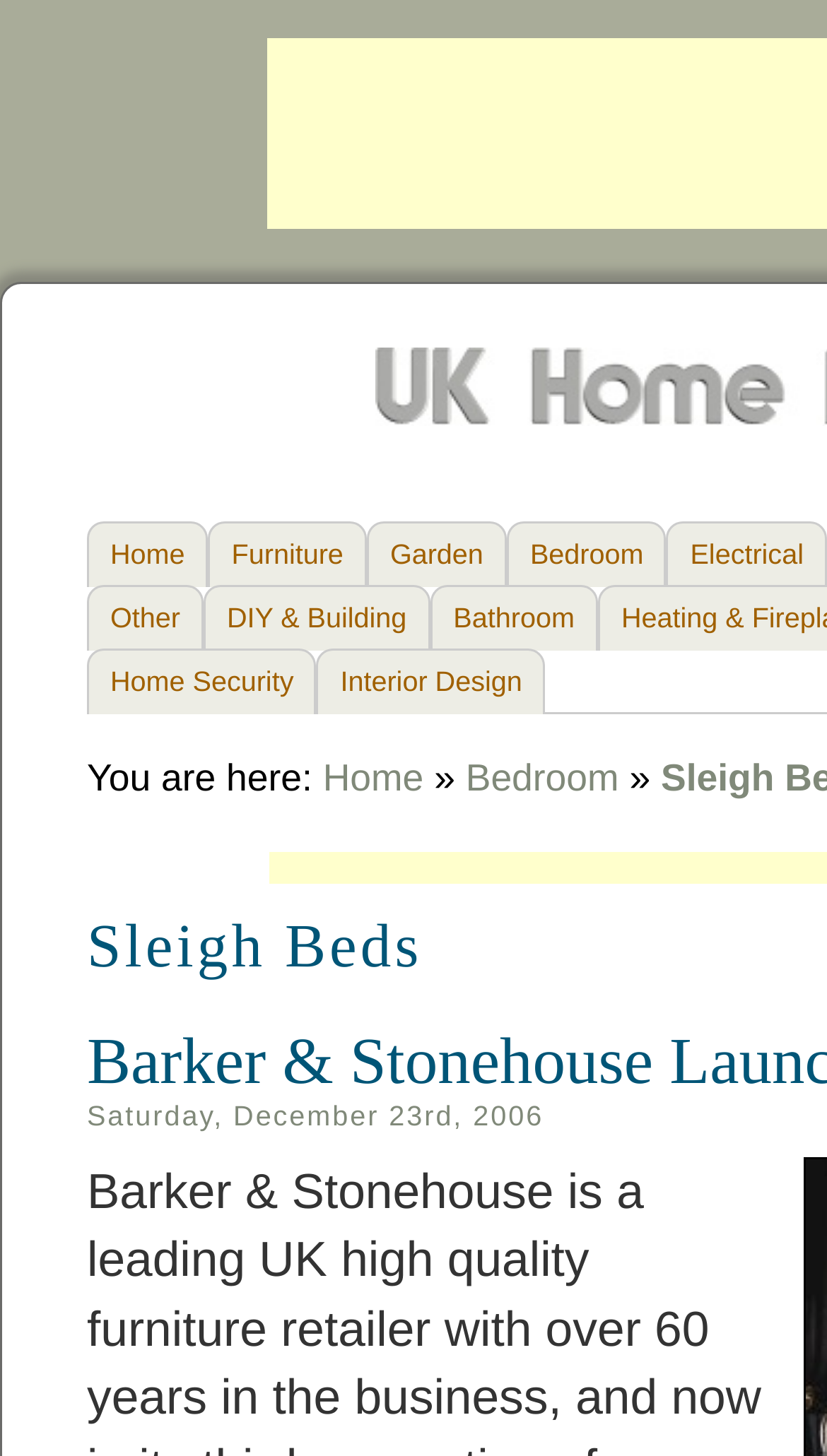Please give a succinct answer to the question in one word or phrase:
How many main navigation links are there?

6